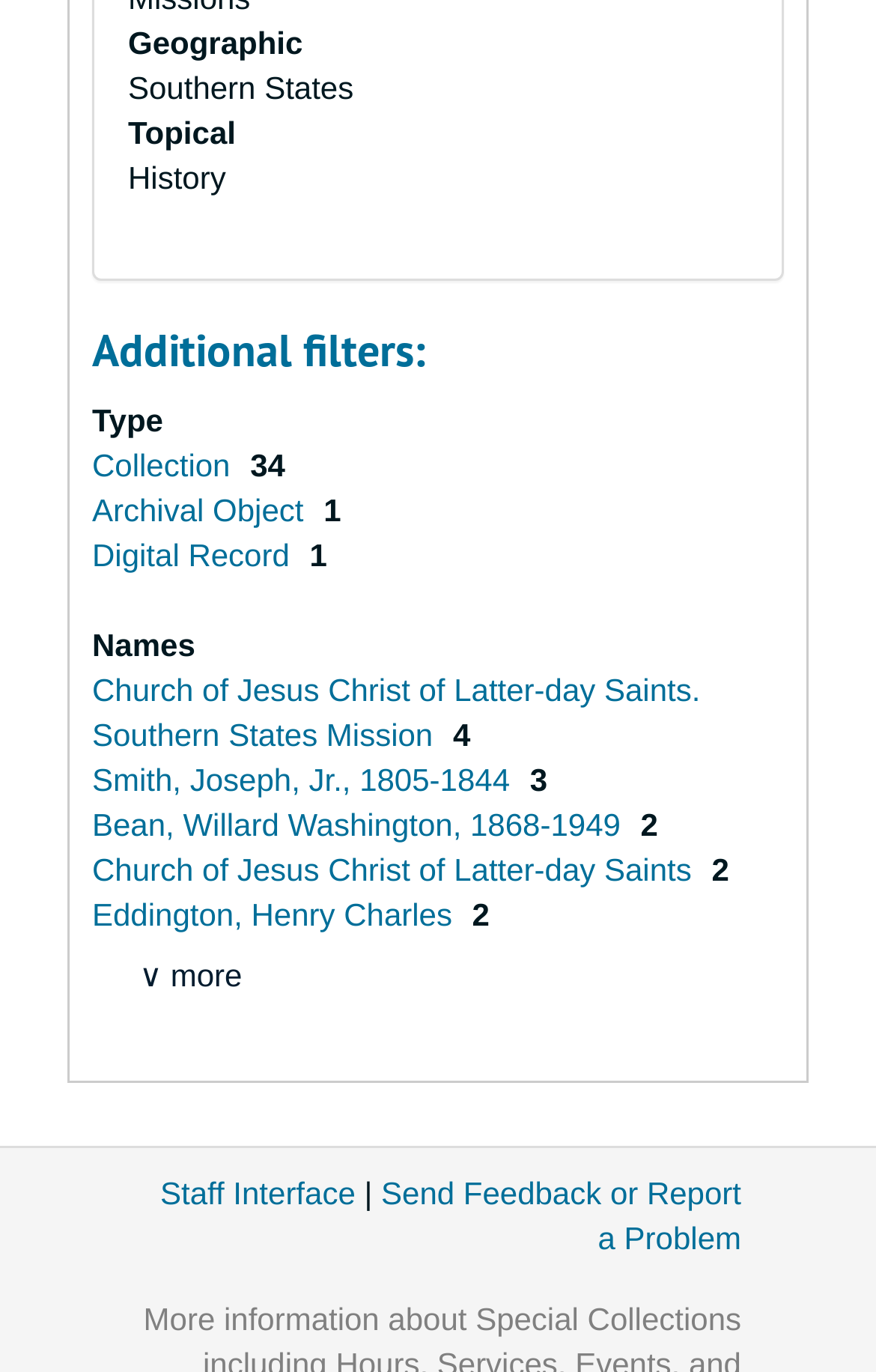Please locate the bounding box coordinates for the element that should be clicked to achieve the following instruction: "Go to Staff Interface". Ensure the coordinates are given as four float numbers between 0 and 1, i.e., [left, top, right, bottom].

[0.183, 0.857, 0.406, 0.883]